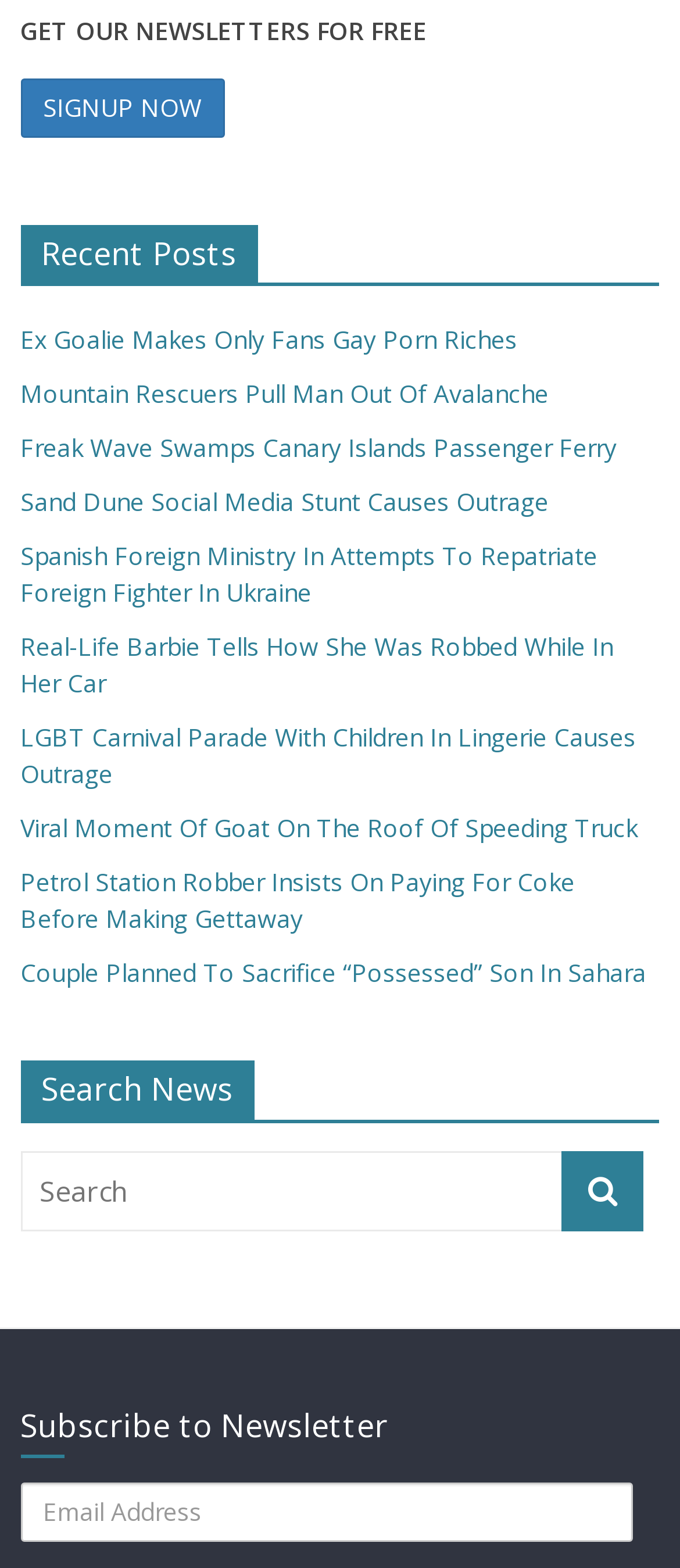Locate the bounding box coordinates of the clickable area to execute the instruction: "Subscribe to newsletter". Provide the coordinates as four float numbers between 0 and 1, represented as [left, top, right, bottom].

[0.03, 0.898, 0.97, 0.928]